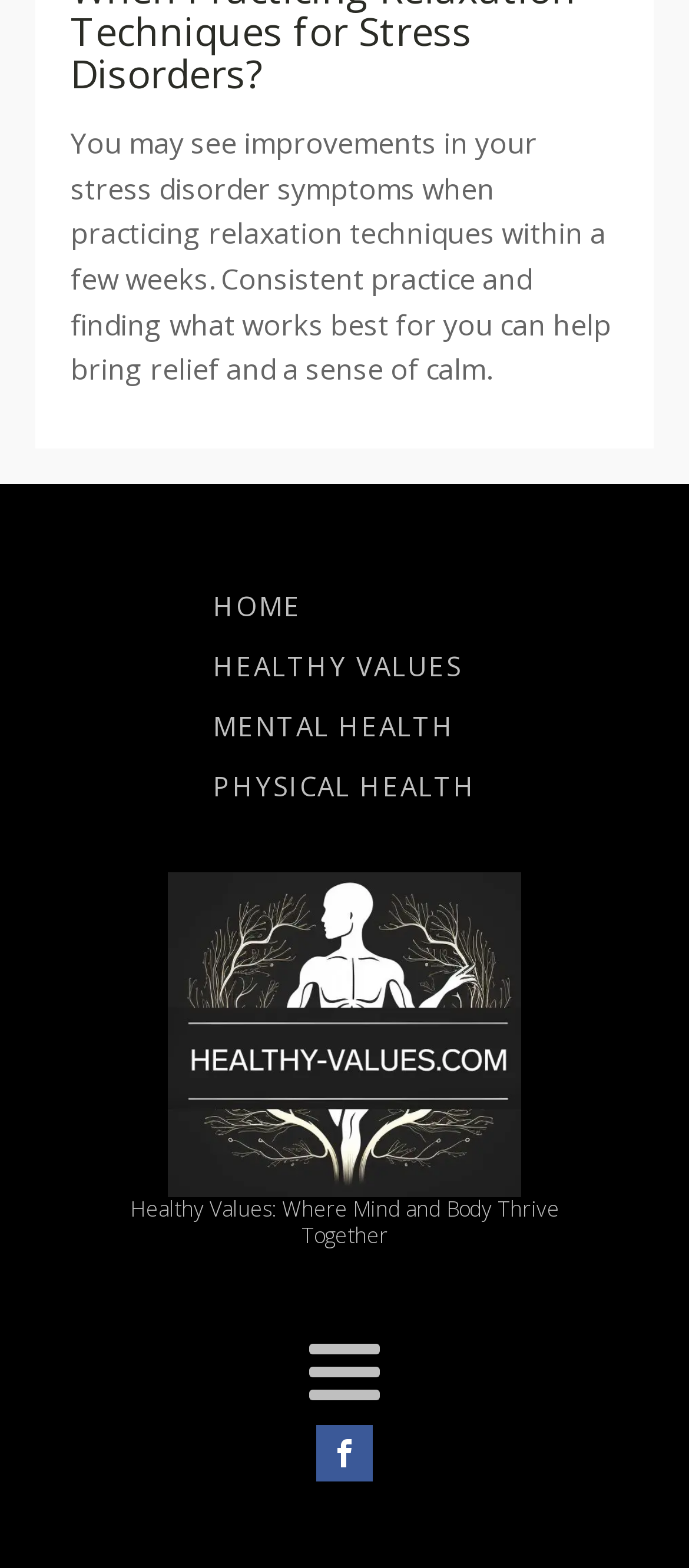What social media platform is being referenced?
Utilize the information in the image to give a detailed answer to the question.

The social media platform being referenced is Facebook, as indicated by the presence of a link 'Visit our Facebook' and an accompanying Facebook icon, which suggests that the webpage has a Facebook presence and is inviting users to visit their Facebook page.